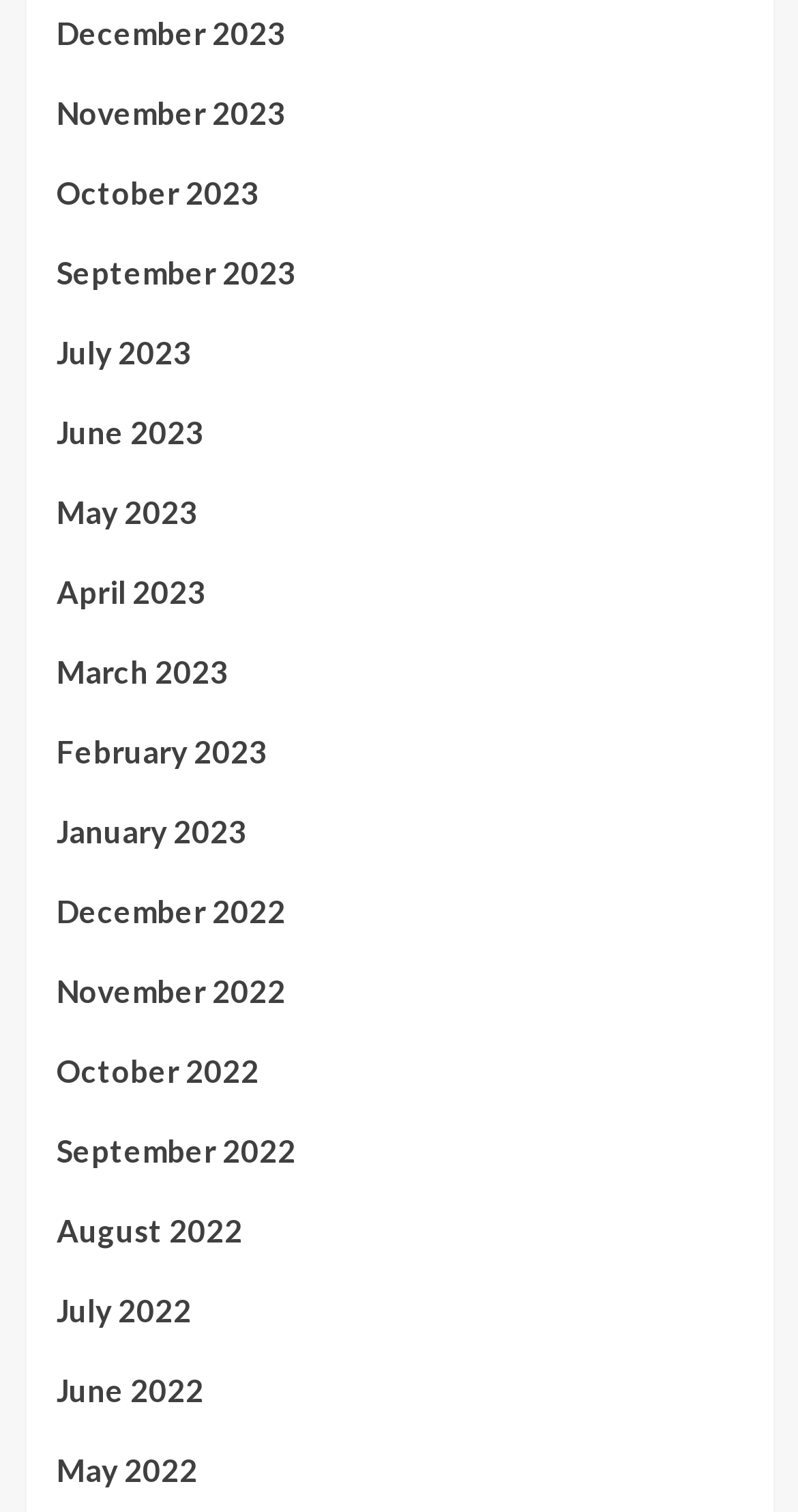How many years are represented?
Use the image to answer the question with a single word or phrase.

2